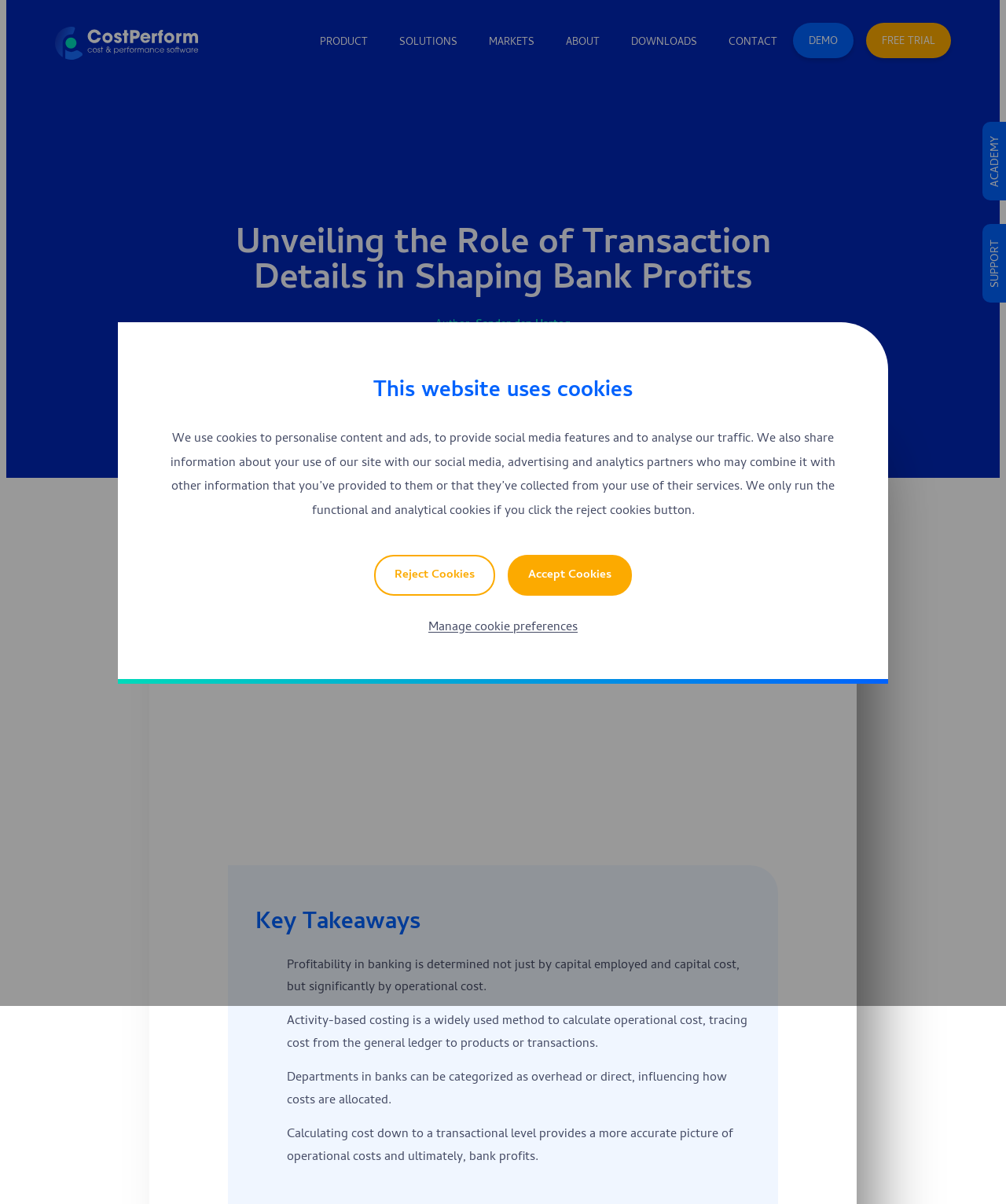Provide a one-word or one-phrase answer to the question:
What is the author of the article?

Sander den Hartog